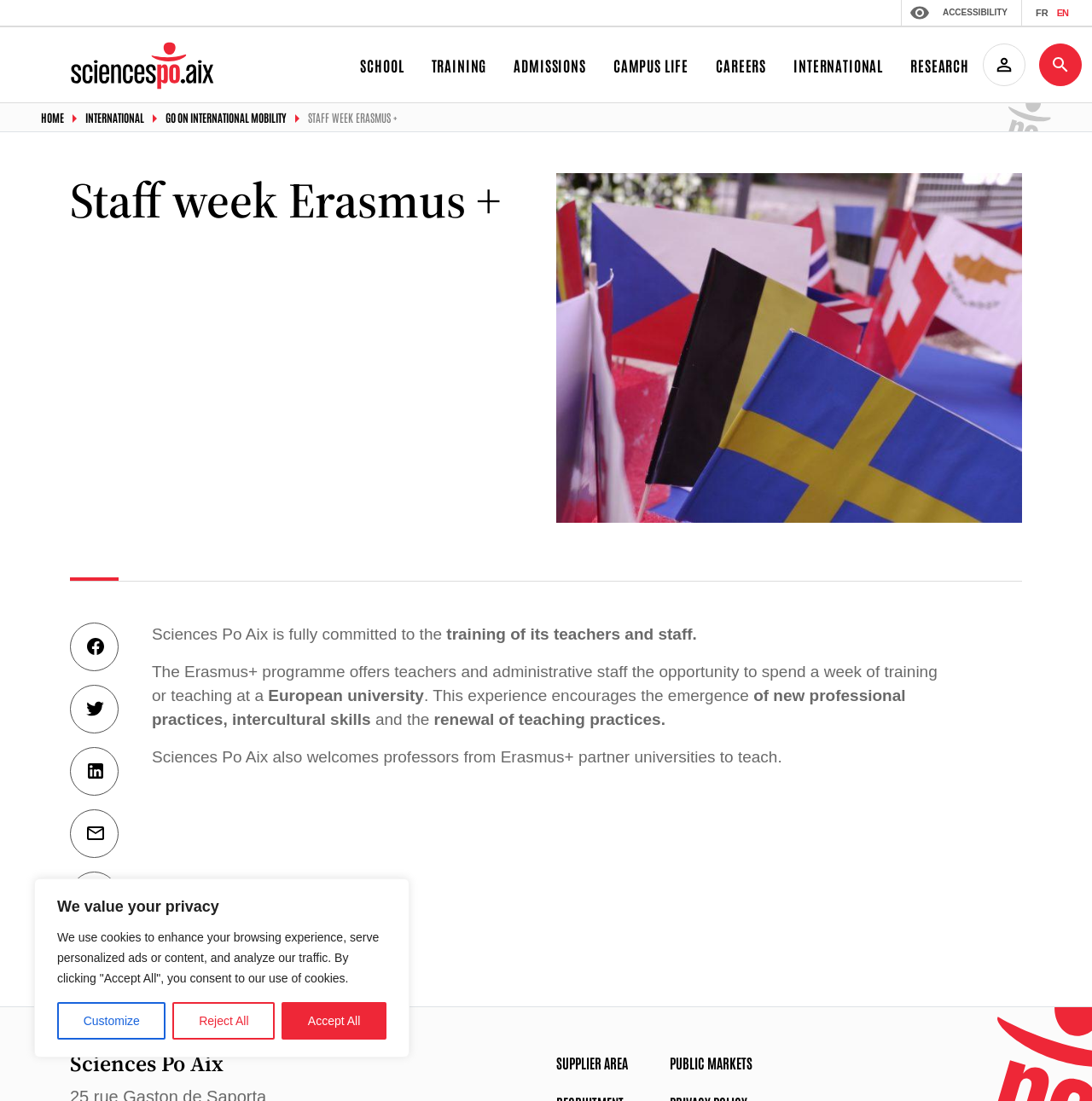How many menu options are available under 'SCHOOL'?
Based on the visual details in the image, please answer the question thoroughly.

I found the answer by looking at the menu options on the webpage. The link 'SCHOOL' has a popup menu, but the number of options is not specified. I cannot determine the exact number of options without further information.